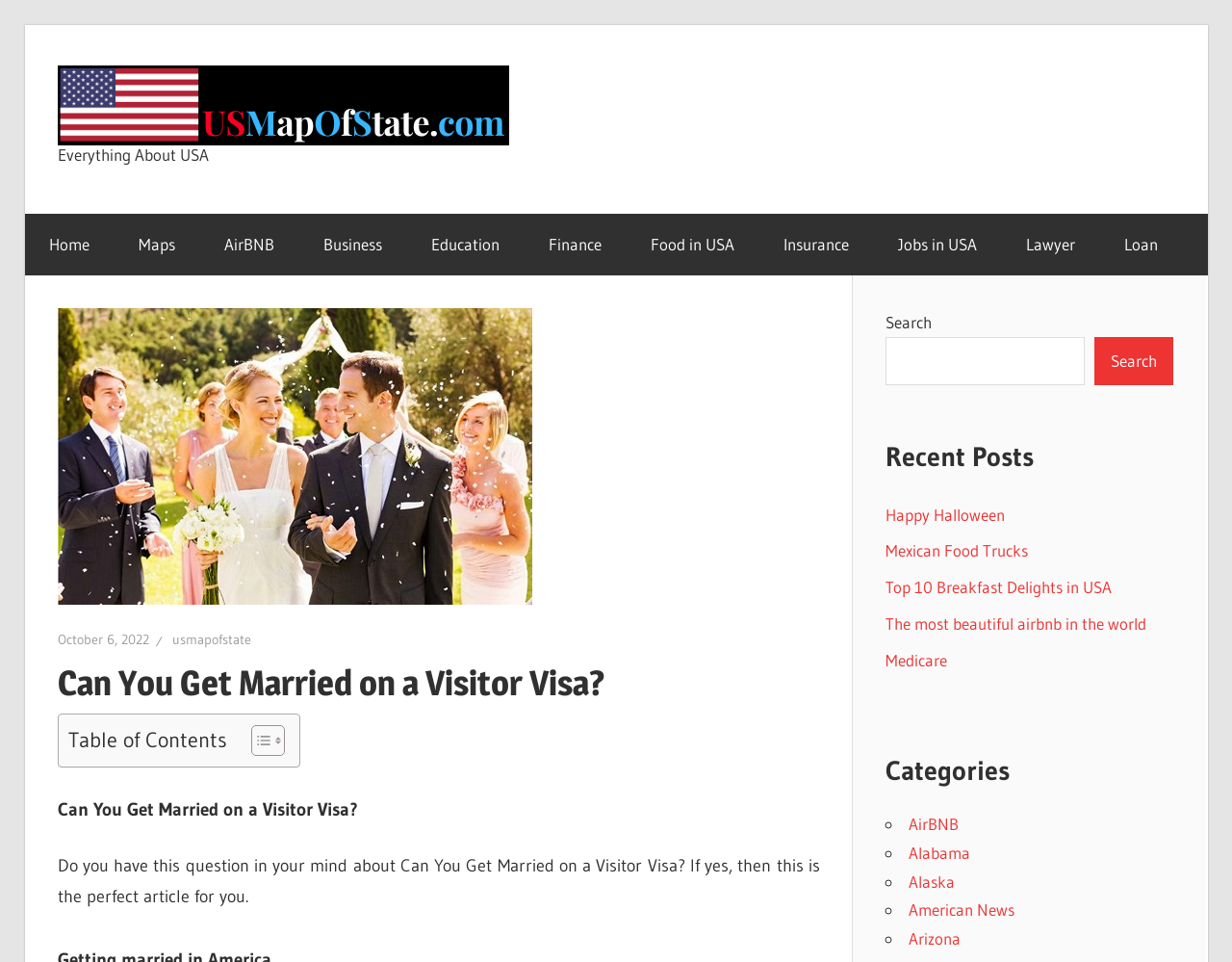What is the purpose of the 'Toggle Table of Content' button?
Craft a detailed and extensive response to the question.

I found a button element with the description 'Toggle Table of Content' located near a 'Table of Contents' static text element. This suggests that the purpose of the button is to toggle the table of content, allowing users to show or hide the table of content.